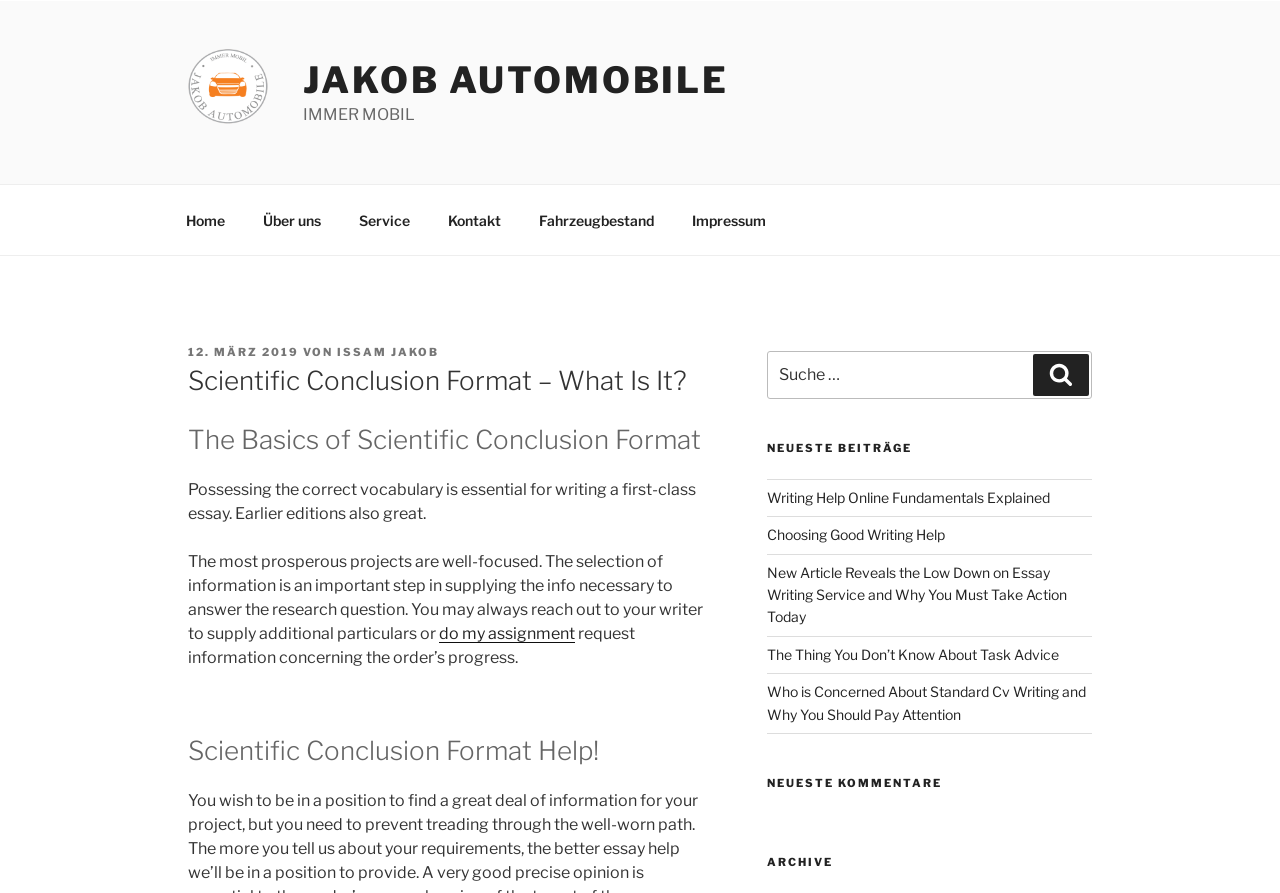What is the category of the latest posts?
Provide a comprehensive and detailed answer to the question.

The category of the latest posts can be found by looking at the heading 'NEUESTE BEITRÄGE' which means 'Latest Posts' in English. This heading is followed by a list of links to recent articles on the website.